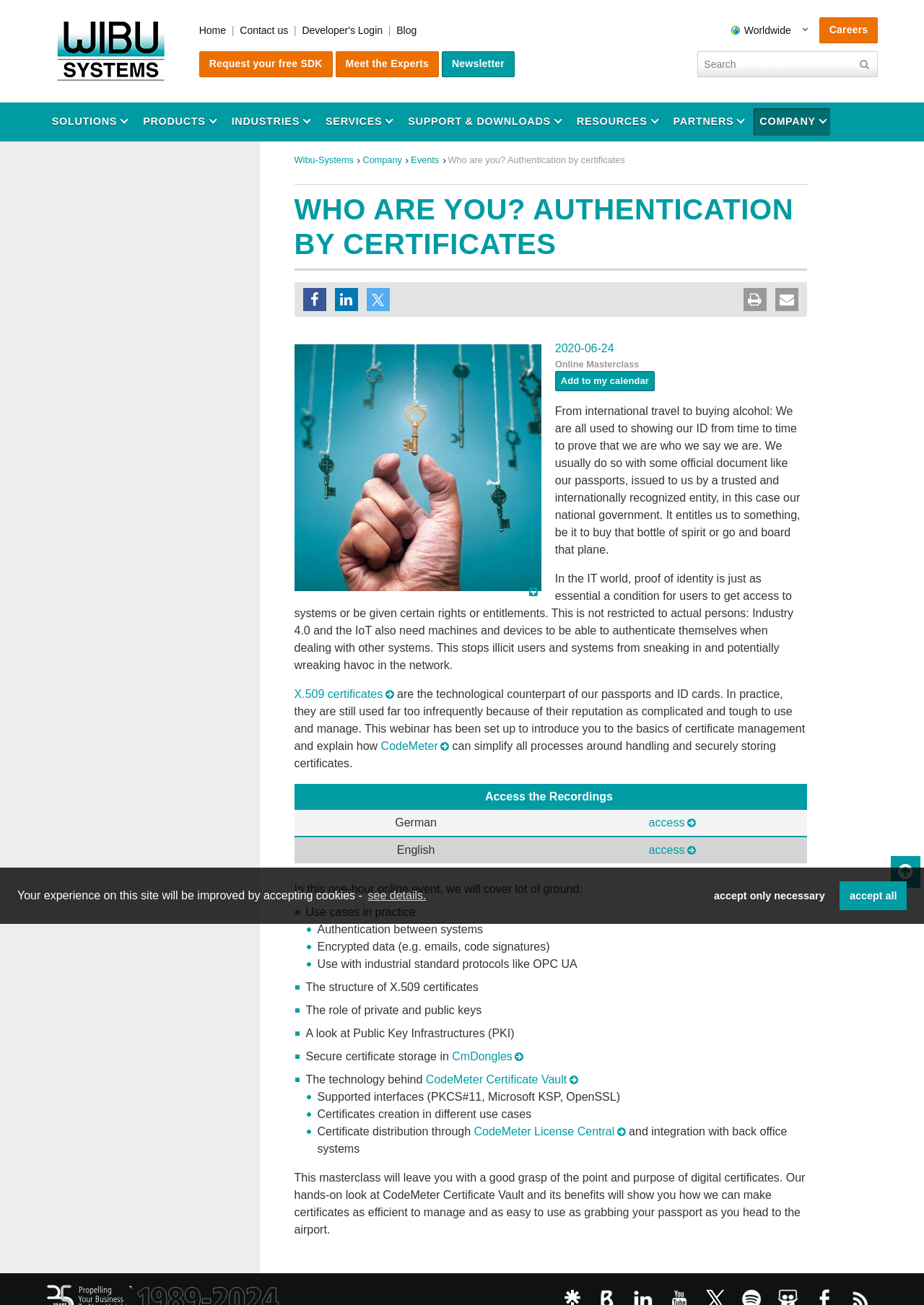Show me the bounding box coordinates of the clickable region to achieve the task as per the instruction: "Meet the Experts".

[0.363, 0.039, 0.475, 0.059]